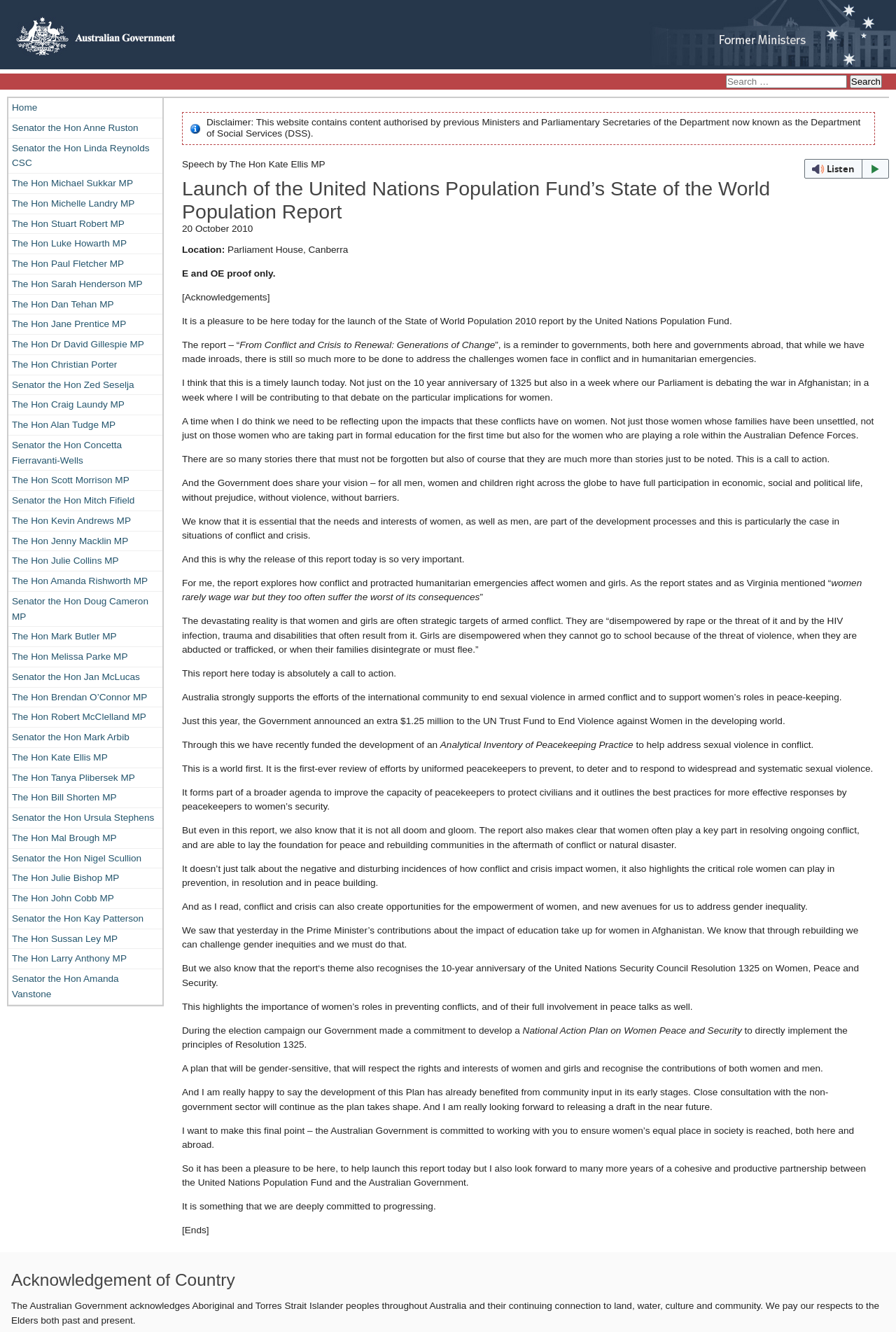Answer the question below with a single word or a brief phrase: 
Who is the speaker of the speech?

The Hon Kate Ellis MP